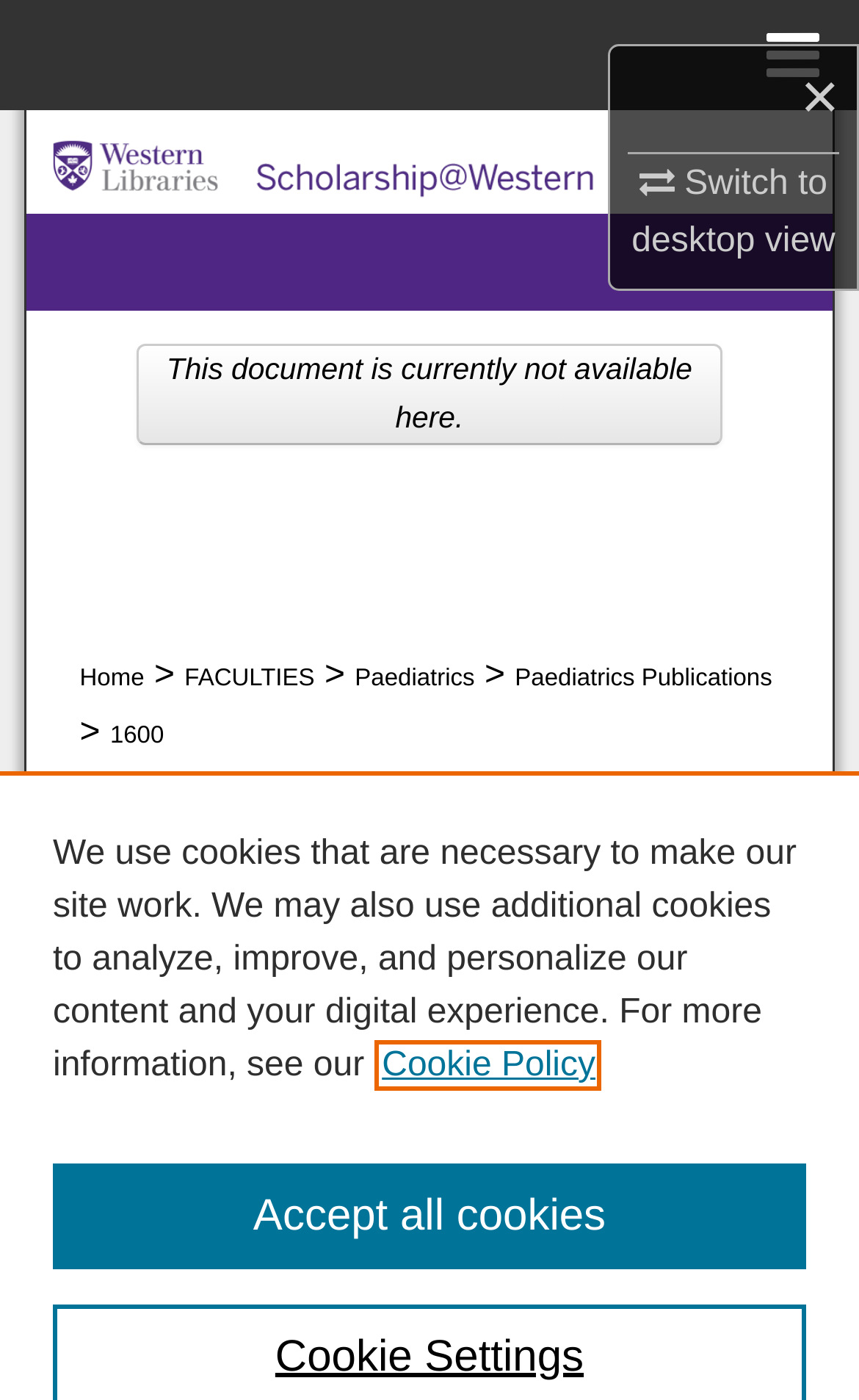Return the bounding box coordinates of the UI element that corresponds to this description: "Digital Commons Network™". The coordinates must be given as four float numbers in the range of 0 and 1, [left, top, right, bottom].

[0.0, 0.393, 1.0, 0.472]